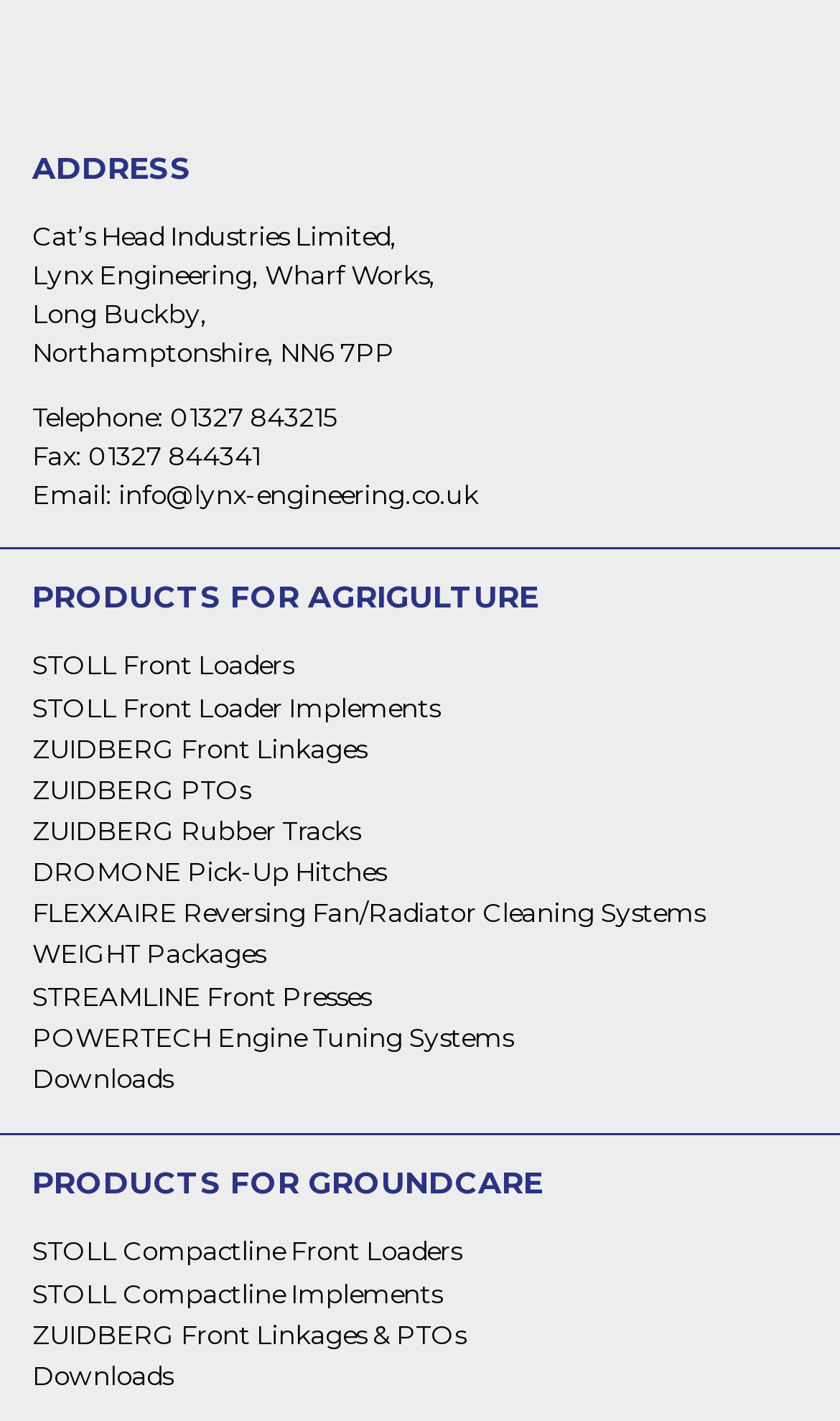Using the details from the image, please elaborate on the following question: How many product categories are there?

There are two headings on the page, 'PRODUCTS FOR AGRIGULTURE' and 'PRODUCTS FOR GROUNDCARE', which suggest that there are two product categories. These headings are separated by a significant amount of vertical space, indicating that they are distinct categories.